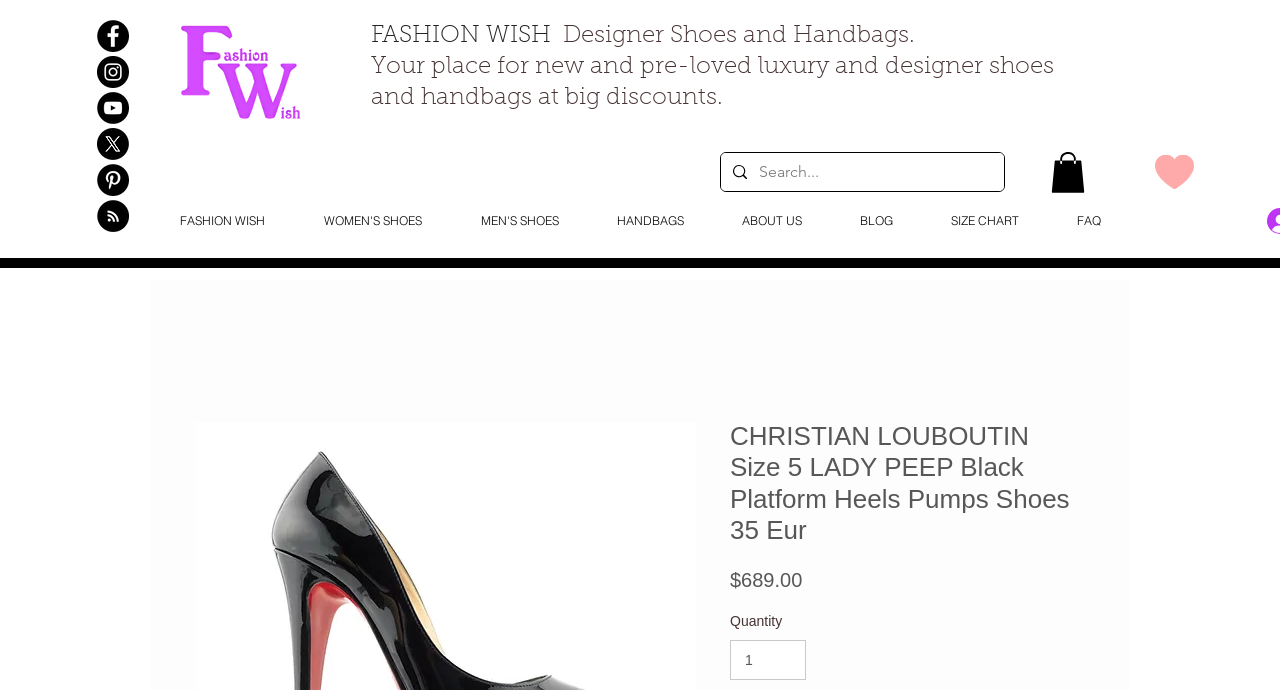What is the brand of the shoes?
Examine the screenshot and reply with a single word or phrase.

CHRISTIAN LOUBOUTIN